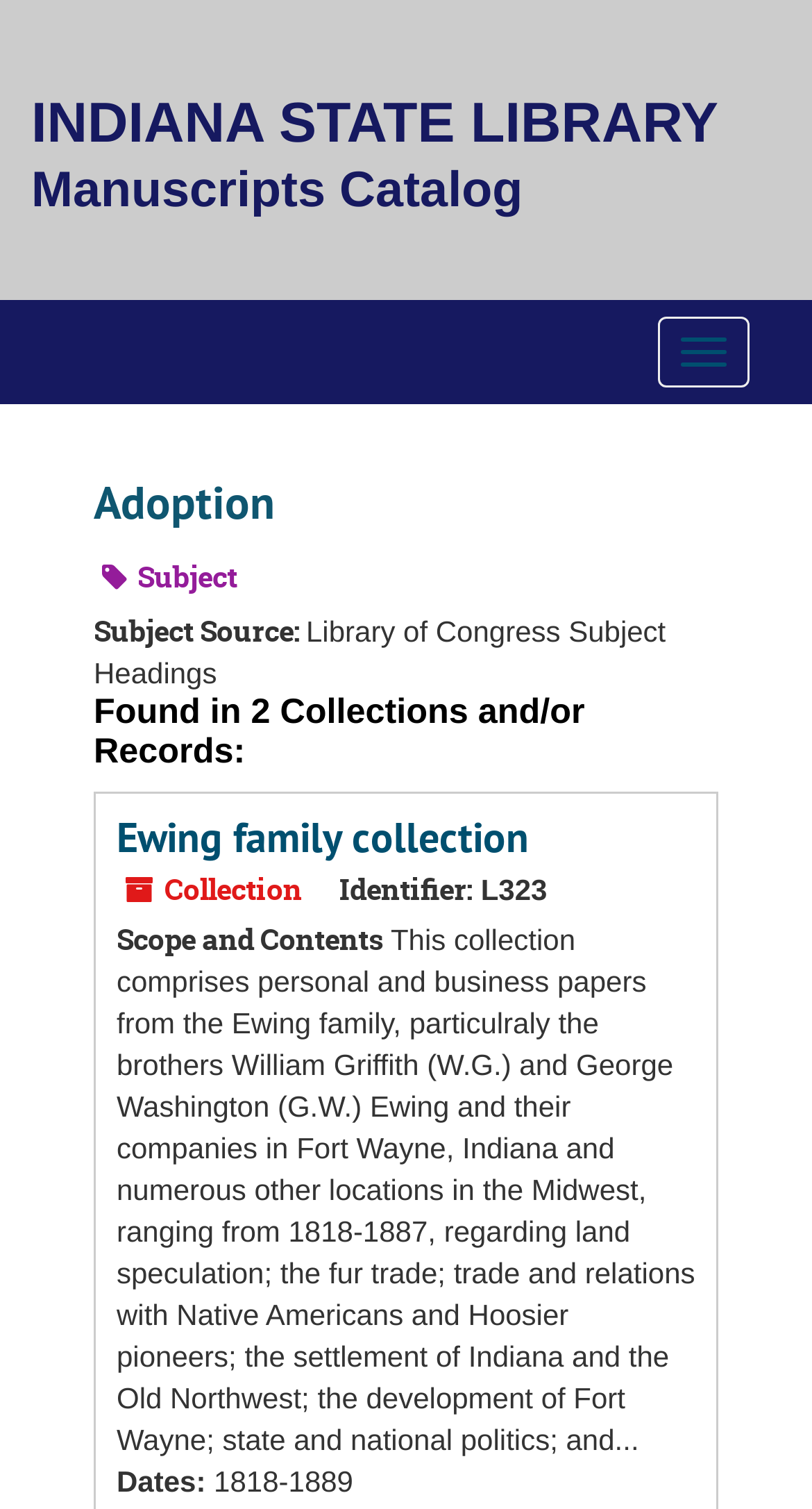Identify the bounding box for the given UI element using the description provided. Coordinates should be in the format (top-left x, top-left y, bottom-right x, bottom-right y) and must be between 0 and 1. Here is the description: Ewing family collection

[0.144, 0.537, 0.651, 0.573]